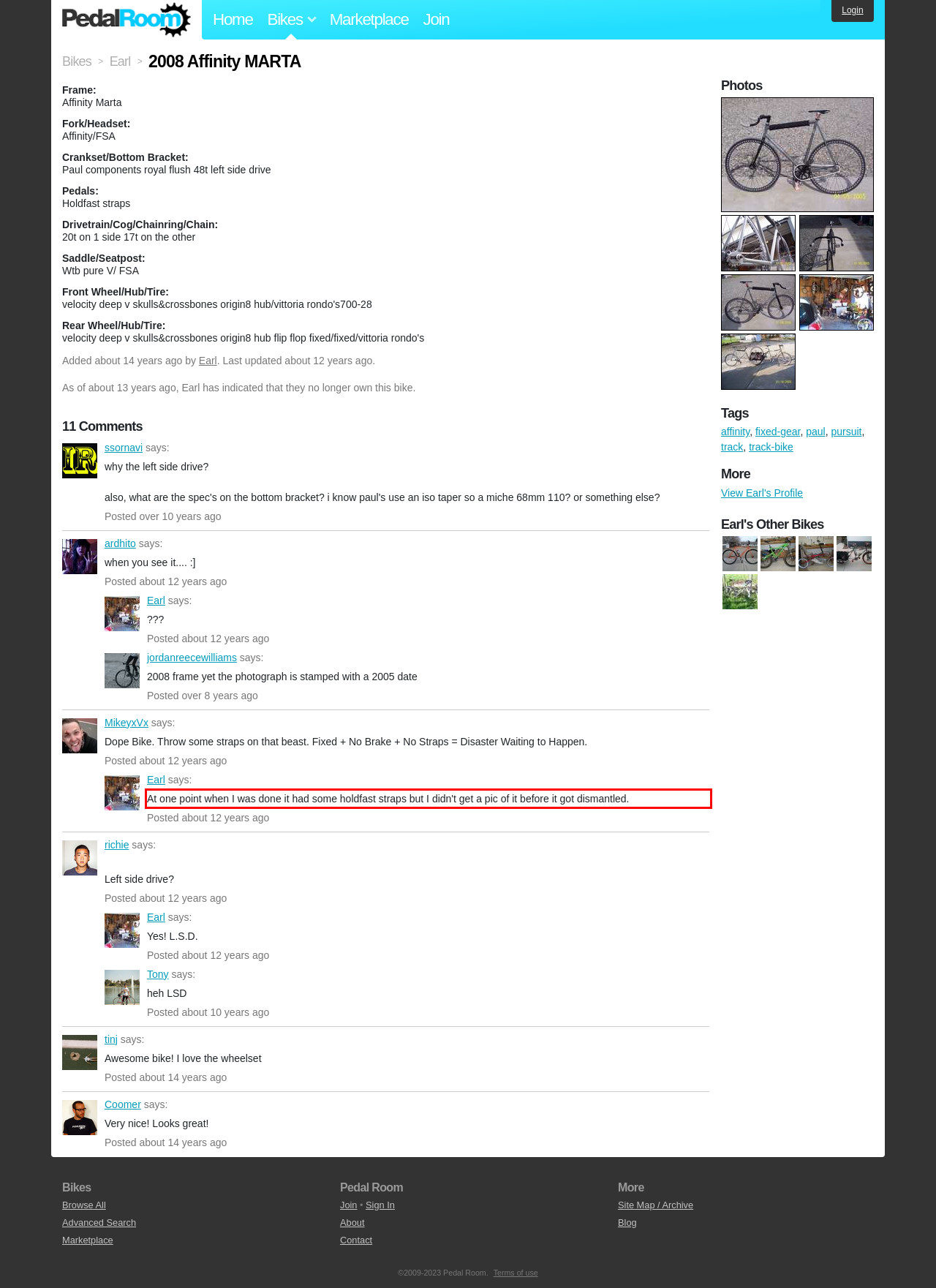Given a screenshot of a webpage containing a red rectangle bounding box, extract and provide the text content found within the red bounding box.

At one point when I was done it had some holdfast straps but I didn't get a pic of it before it got dismantled.